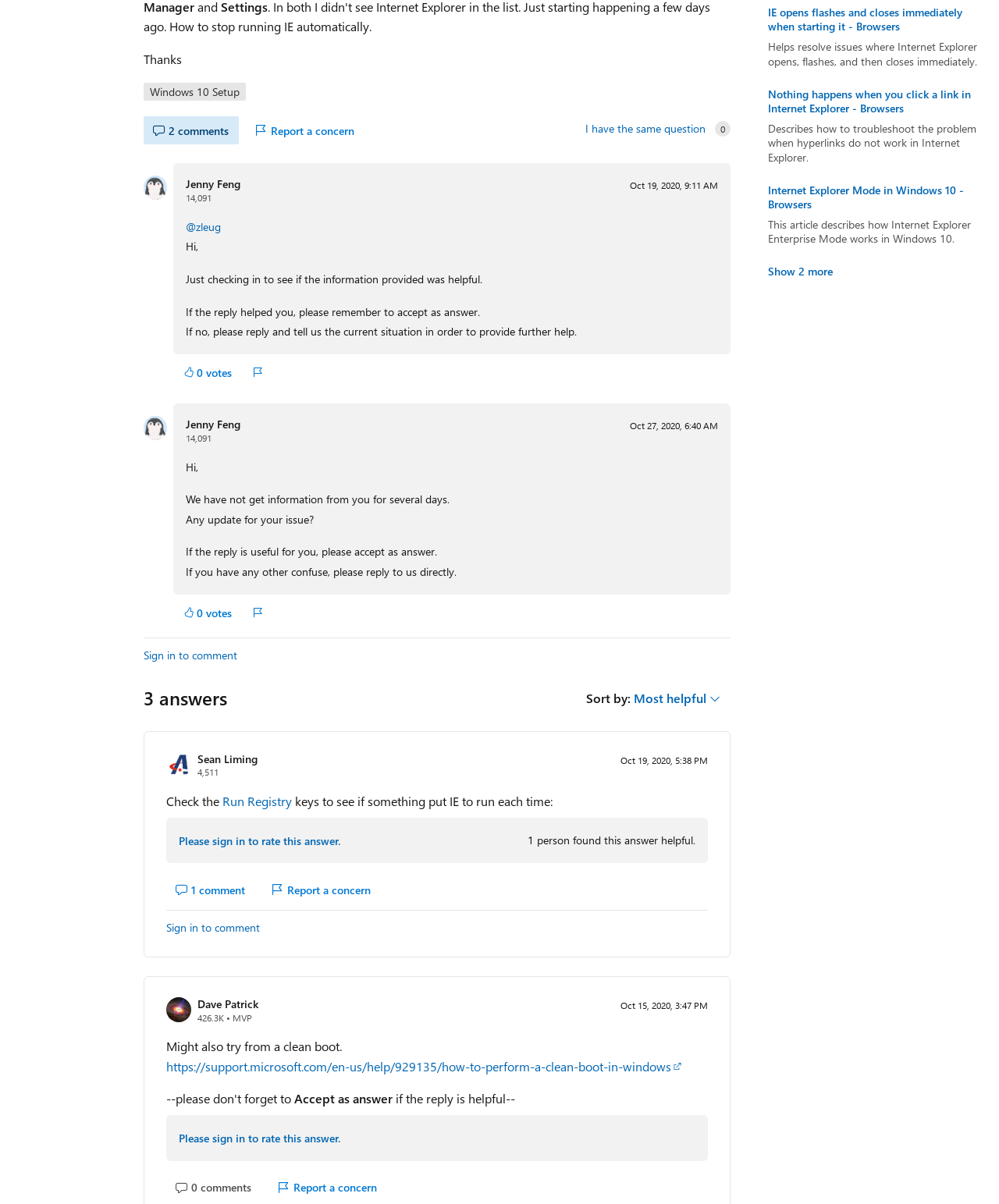Locate the bounding box of the UI element with the following description: "0 votes".

[0.175, 0.299, 0.241, 0.32]